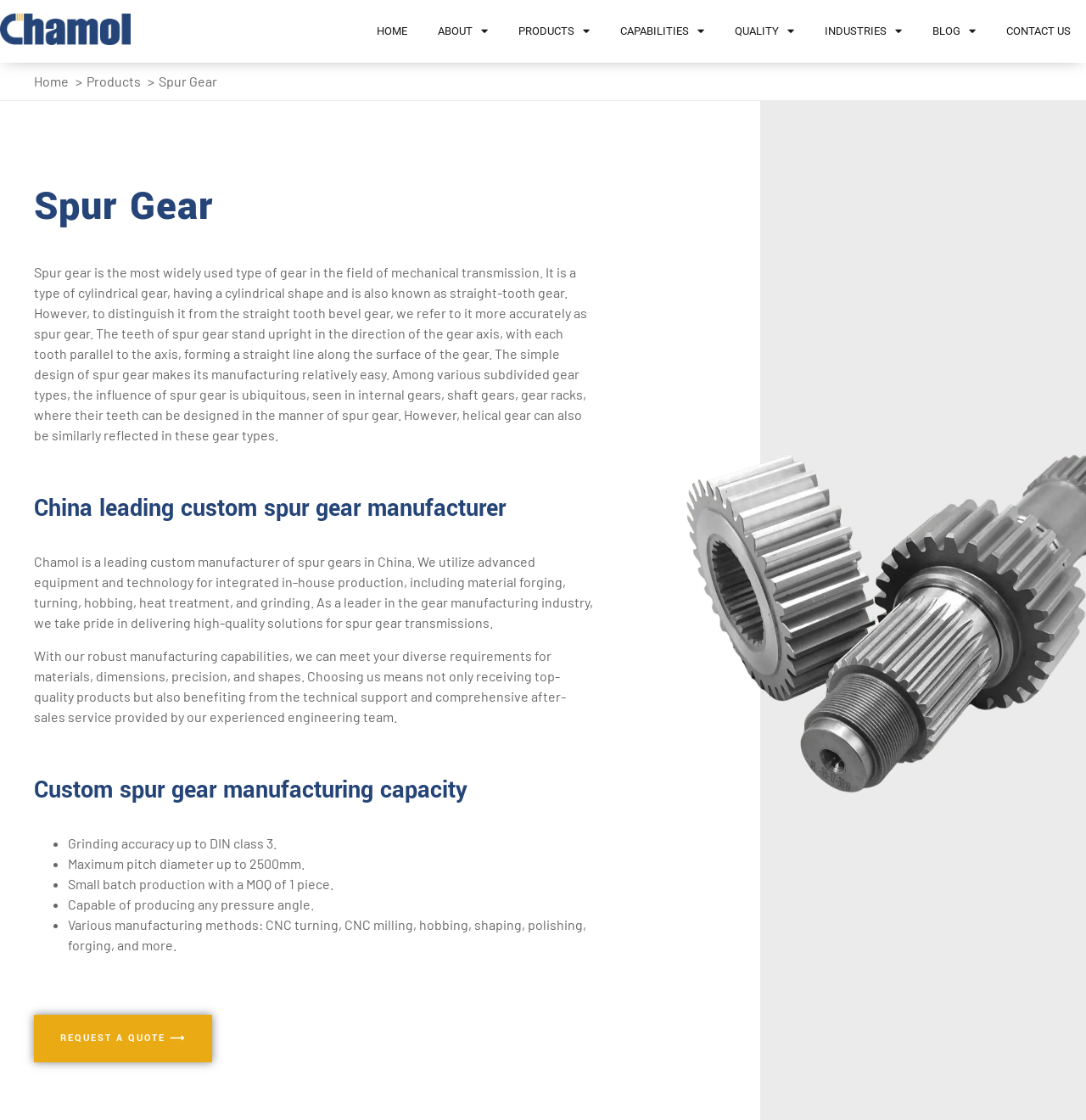Can you find the bounding box coordinates for the UI element given this description: "Blog"? Provide the coordinates as four float numbers between 0 and 1: [left, top, right, bottom].

[0.845, 0.0, 0.912, 0.056]